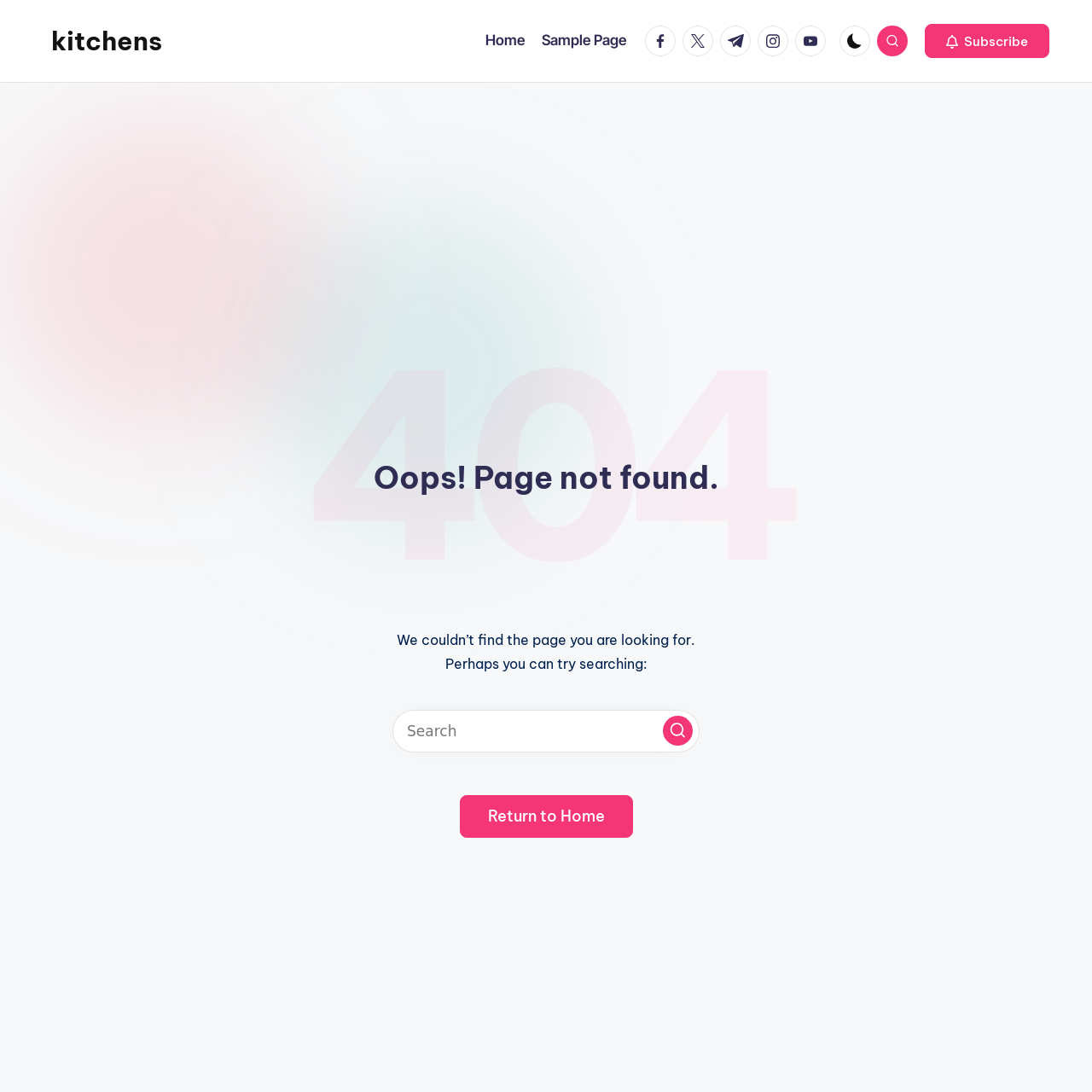What is the alternative action provided?
Give a one-word or short phrase answer based on the image.

Return to Home